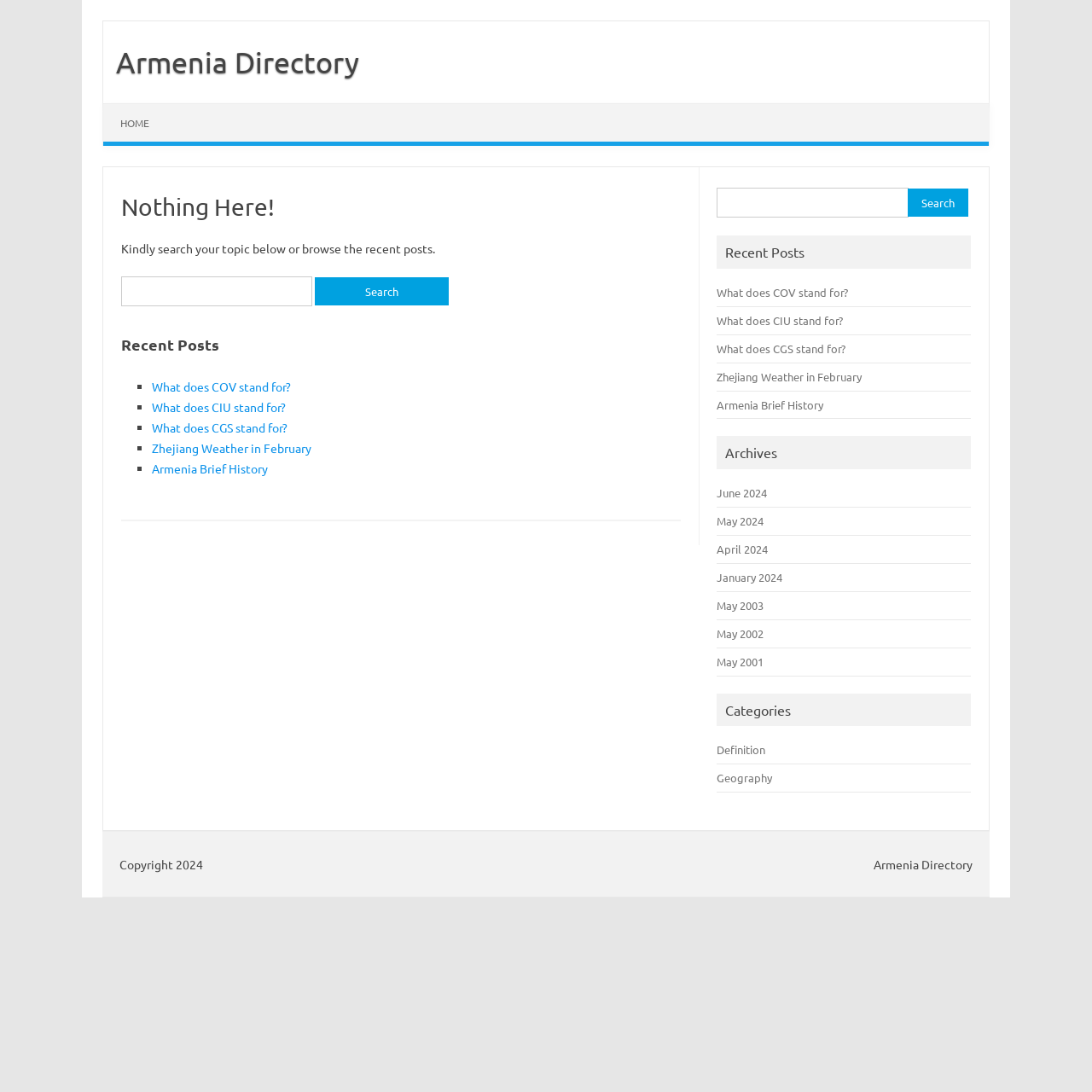Using the provided element description: "parent_node: Search for: value="Search"", identify the bounding box coordinates. The coordinates should be four floats between 0 and 1 in the order [left, top, right, bottom].

[0.288, 0.254, 0.411, 0.279]